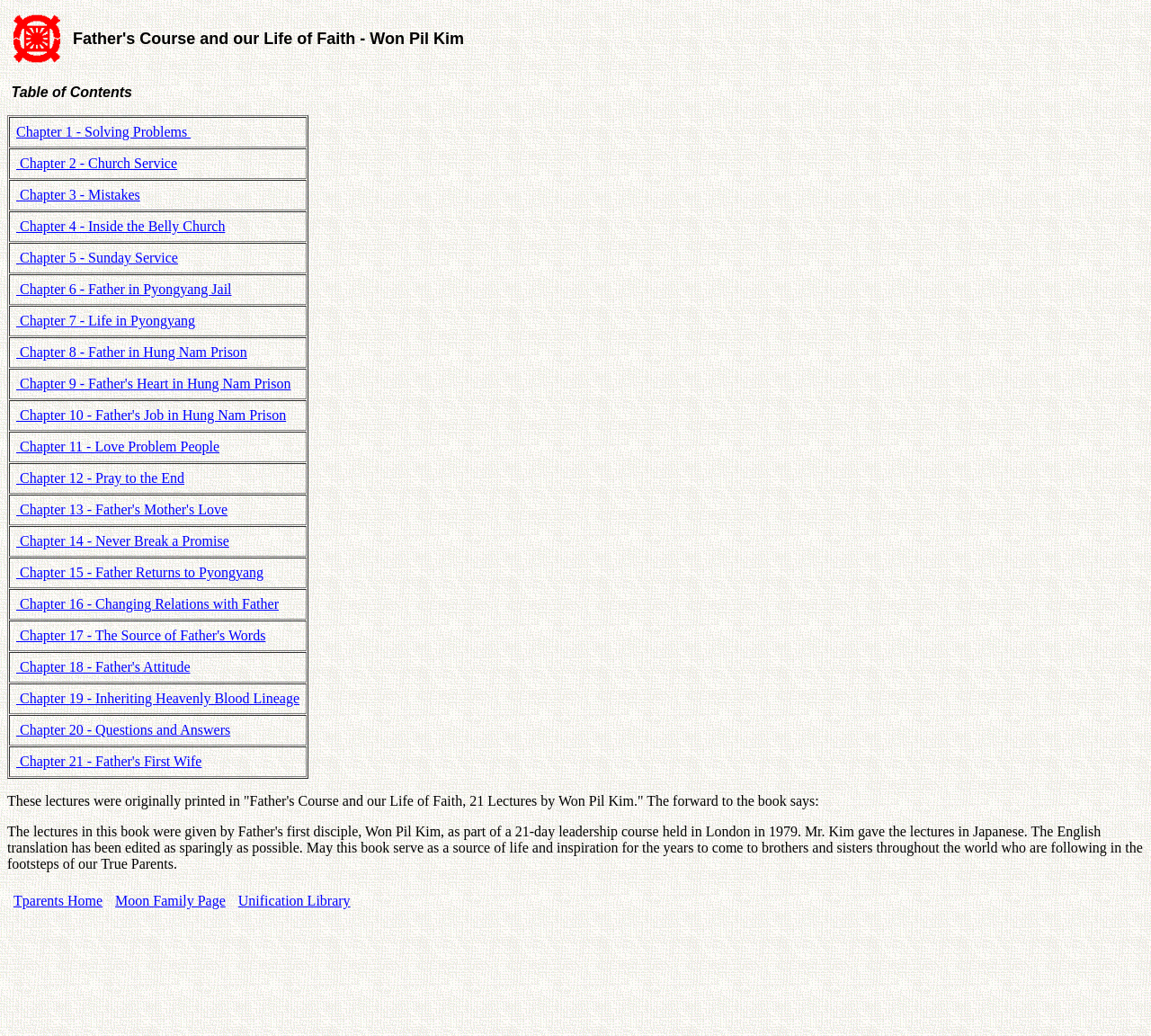Find the bounding box coordinates of the clickable element required to execute the following instruction: "Browse Unification Library". Provide the coordinates as four float numbers between 0 and 1, i.e., [left, top, right, bottom].

[0.207, 0.862, 0.304, 0.877]